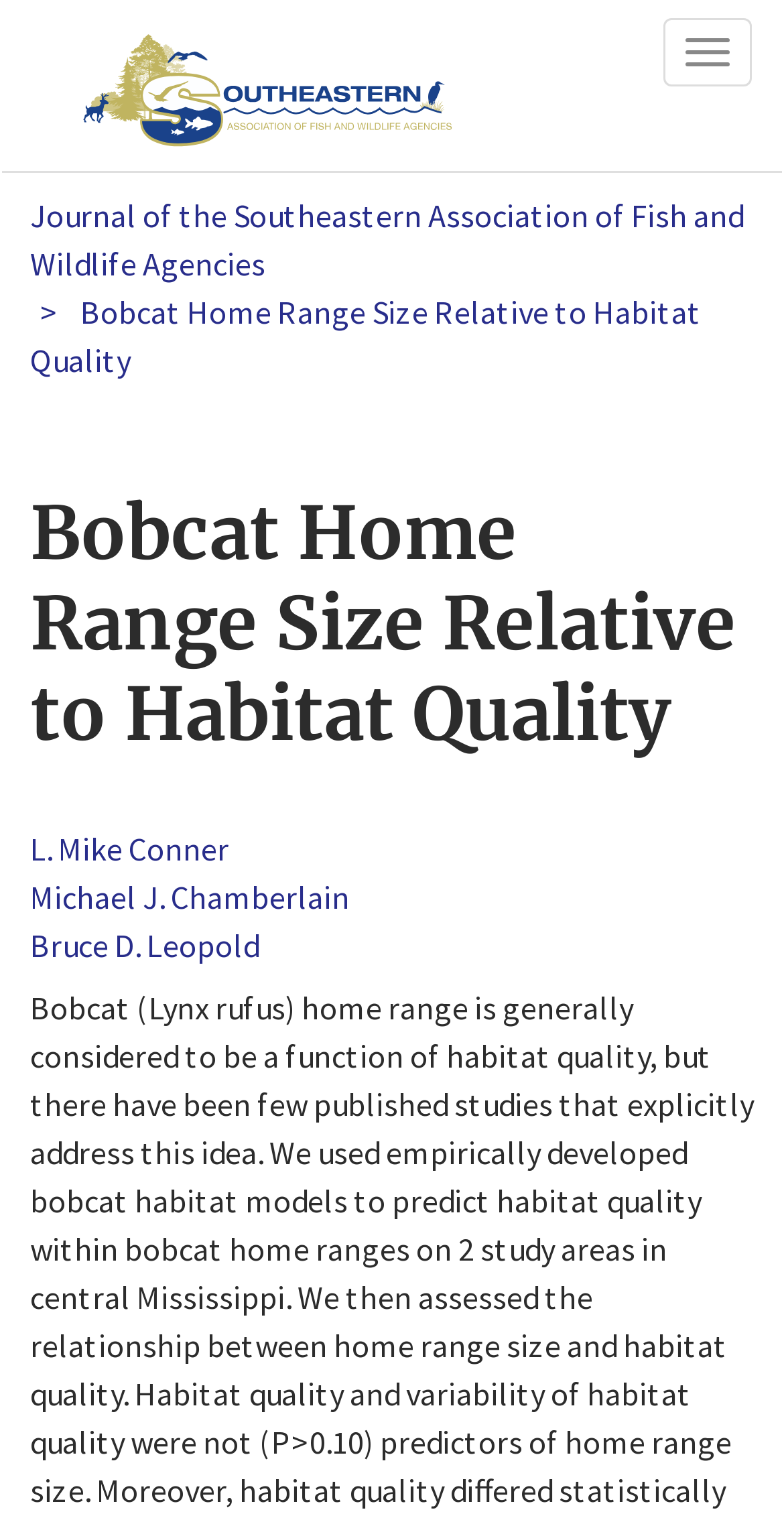How many links are in the top section?
Using the visual information from the image, give a one-word or short-phrase answer.

2